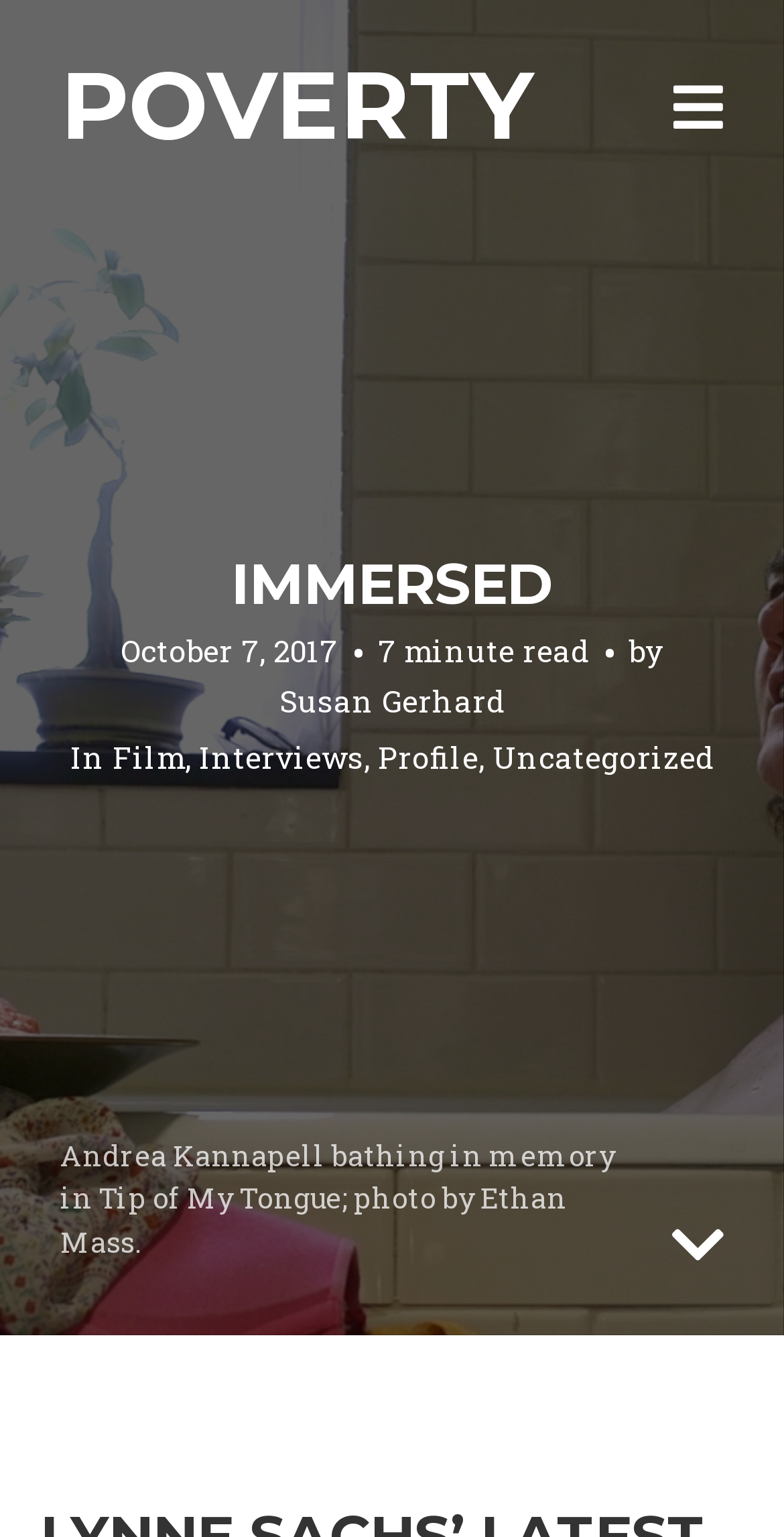Identify the bounding box for the UI element specified in this description: "Print Page". The coordinates must be four float numbers between 0 and 1, formatted as [left, top, right, bottom].

None